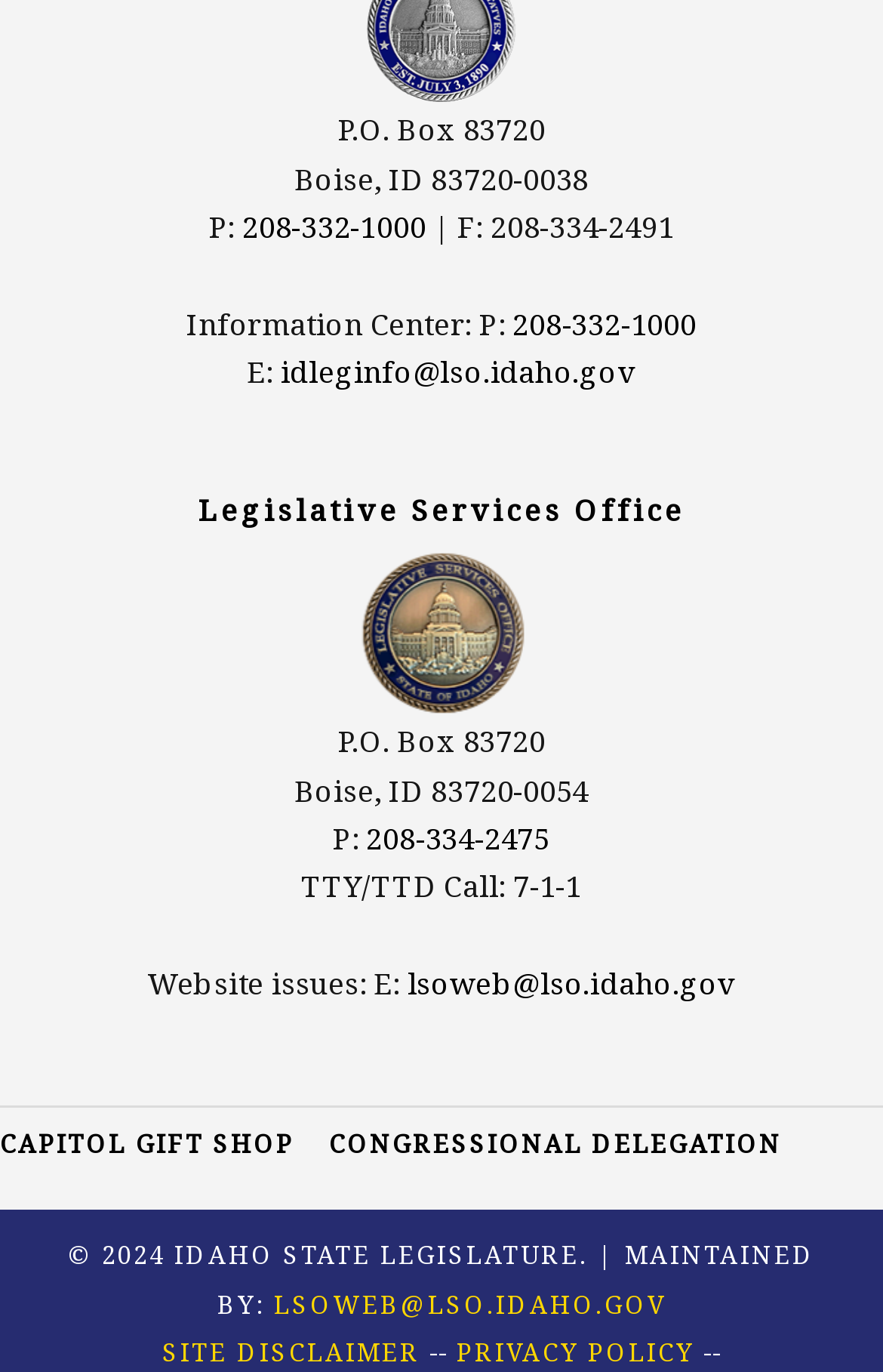Given the description: "208-332-1000", determine the bounding box coordinates of the UI element. The coordinates should be formatted as four float numbers between 0 and 1, [left, top, right, bottom].

[0.581, 0.22, 0.789, 0.25]